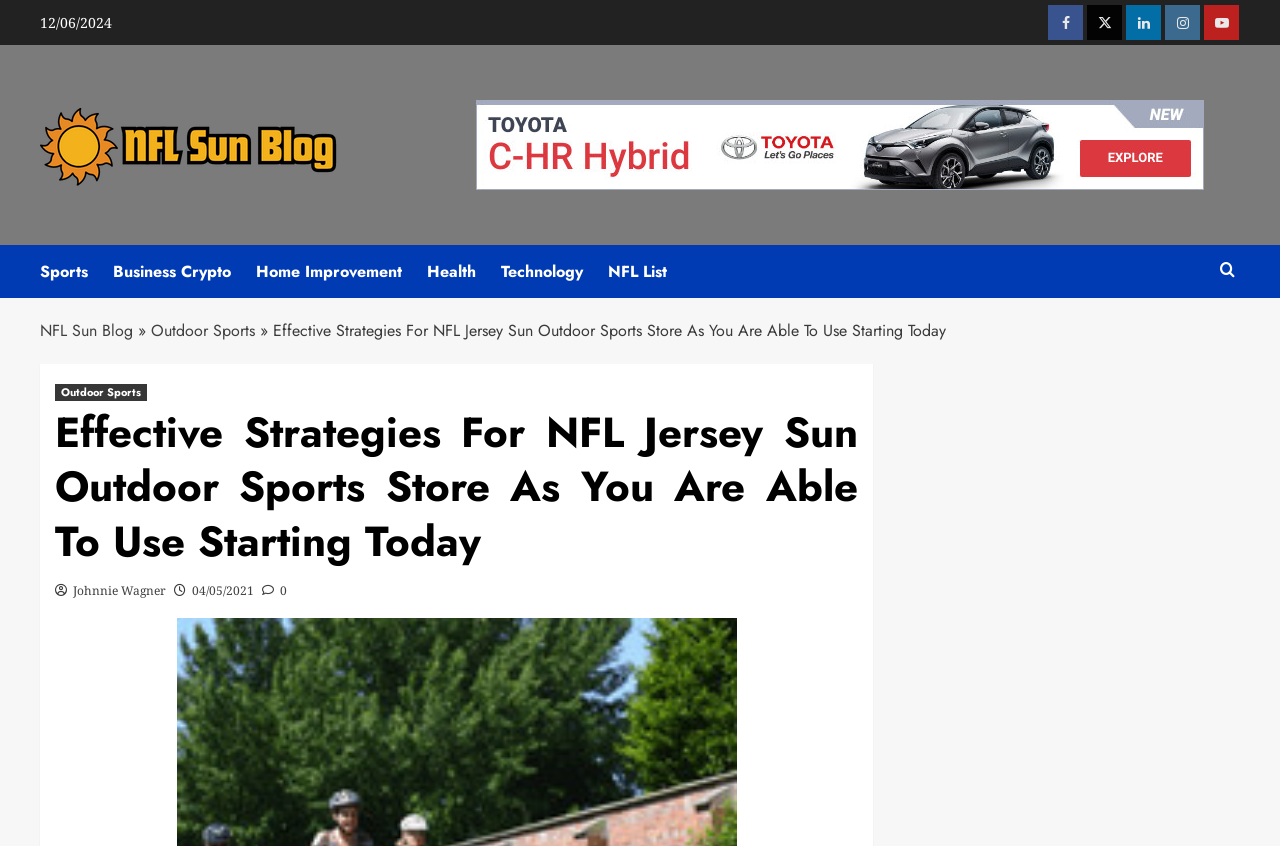Pinpoint the bounding box coordinates of the clickable area needed to execute the instruction: "Click on Facebook link". The coordinates should be specified as four float numbers between 0 and 1, i.e., [left, top, right, bottom].

[0.819, 0.006, 0.846, 0.047]